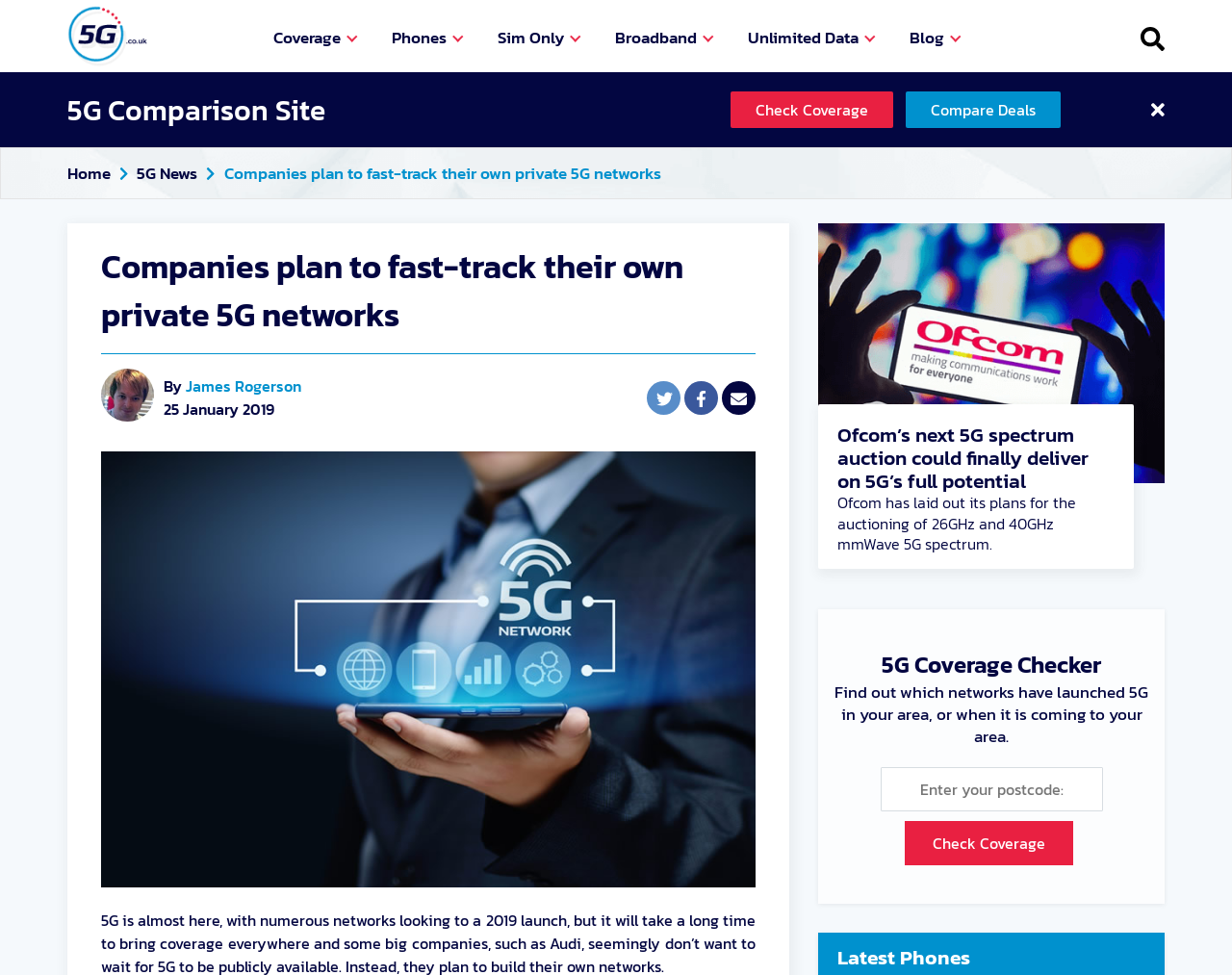Please specify the bounding box coordinates in the format (top-left x, top-left y, bottom-right x, bottom-right y), with all values as floating point numbers between 0 and 1. Identify the bounding box of the UI element described by: Compare Deals

[0.735, 0.094, 0.861, 0.131]